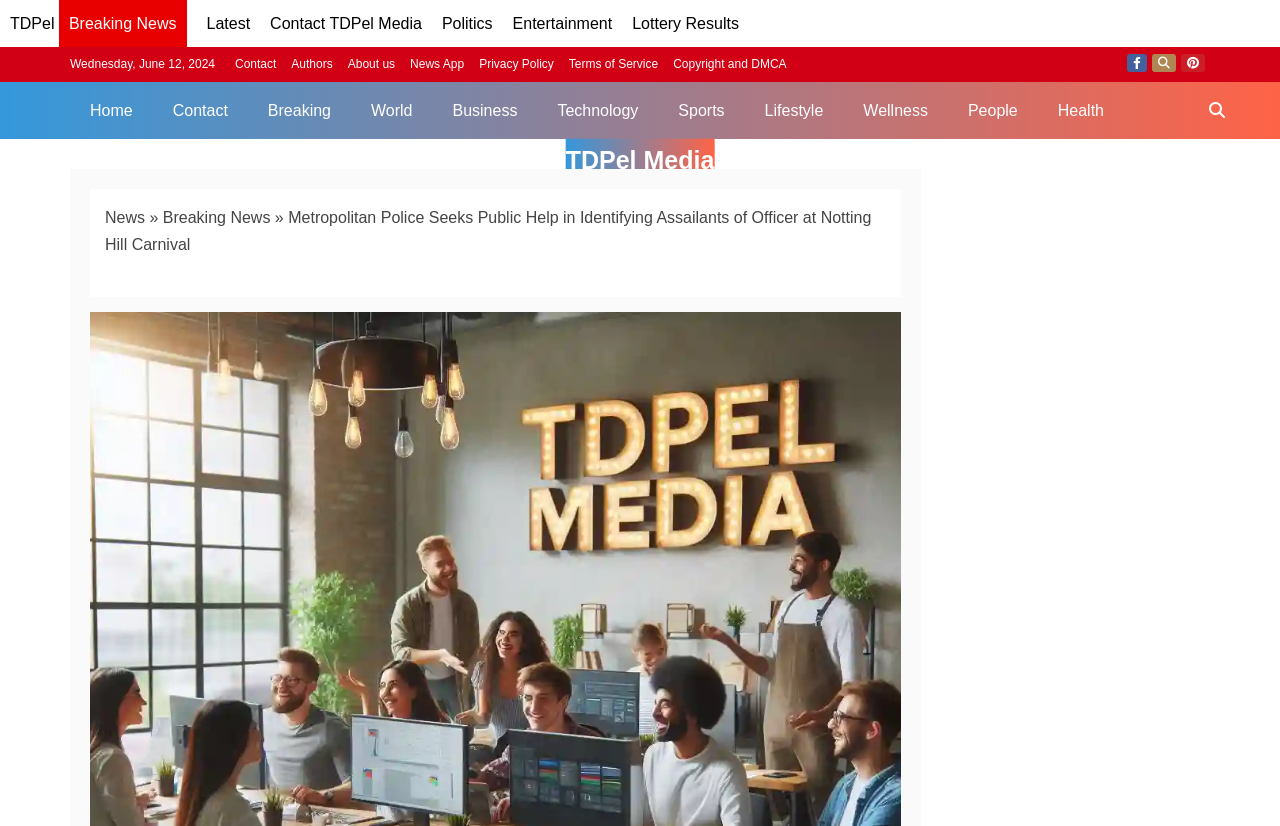Bounding box coordinates are specified in the format (top-left x, top-left y, bottom-right x, bottom-right y). All values are floating point numbers bounded between 0 and 1. Please provide the bounding box coordinate of the region this sentence describes: Next →

None